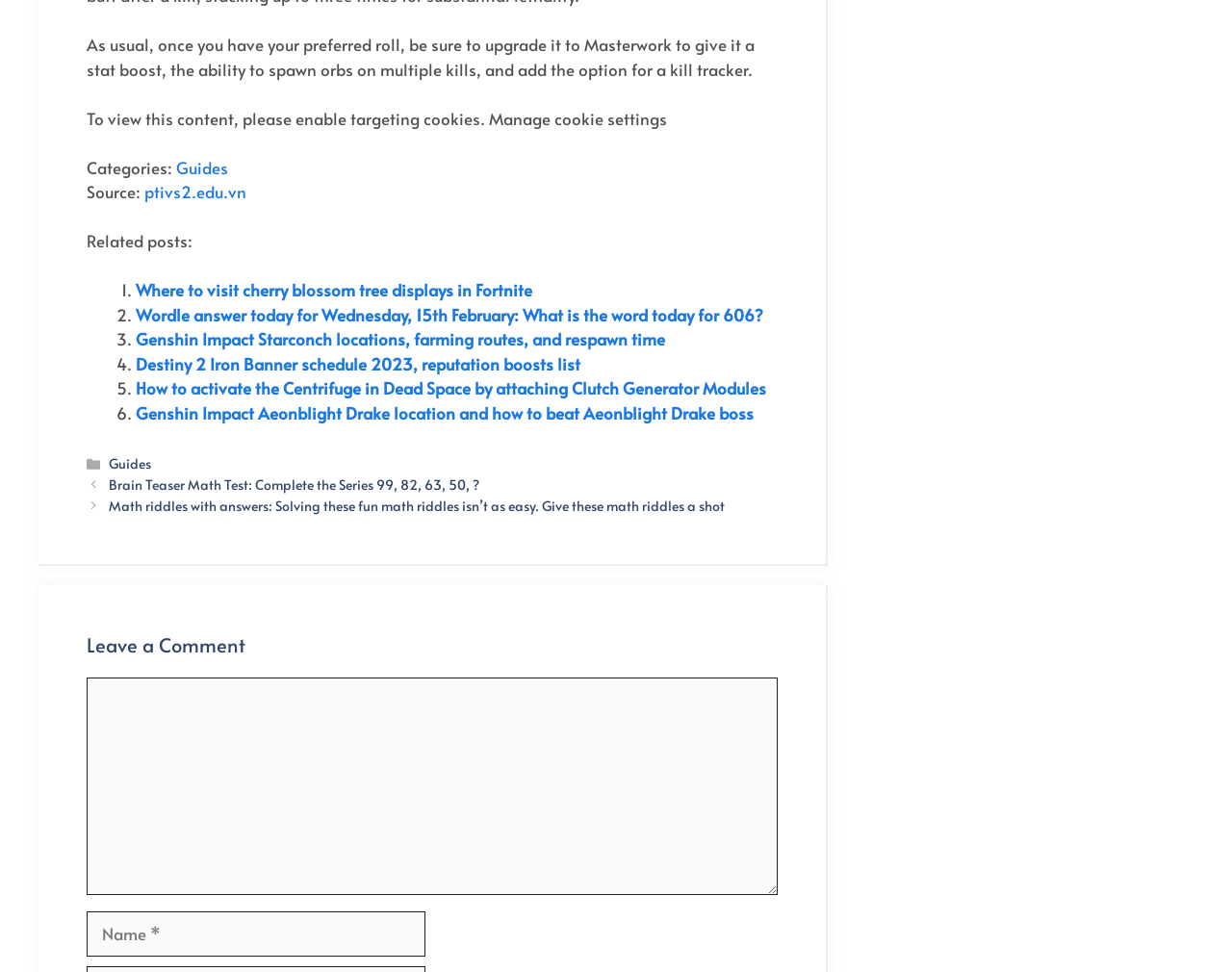Kindly determine the bounding box coordinates of the area that needs to be clicked to fulfill this instruction: "View Larger Image of Tulips in Snow".

None